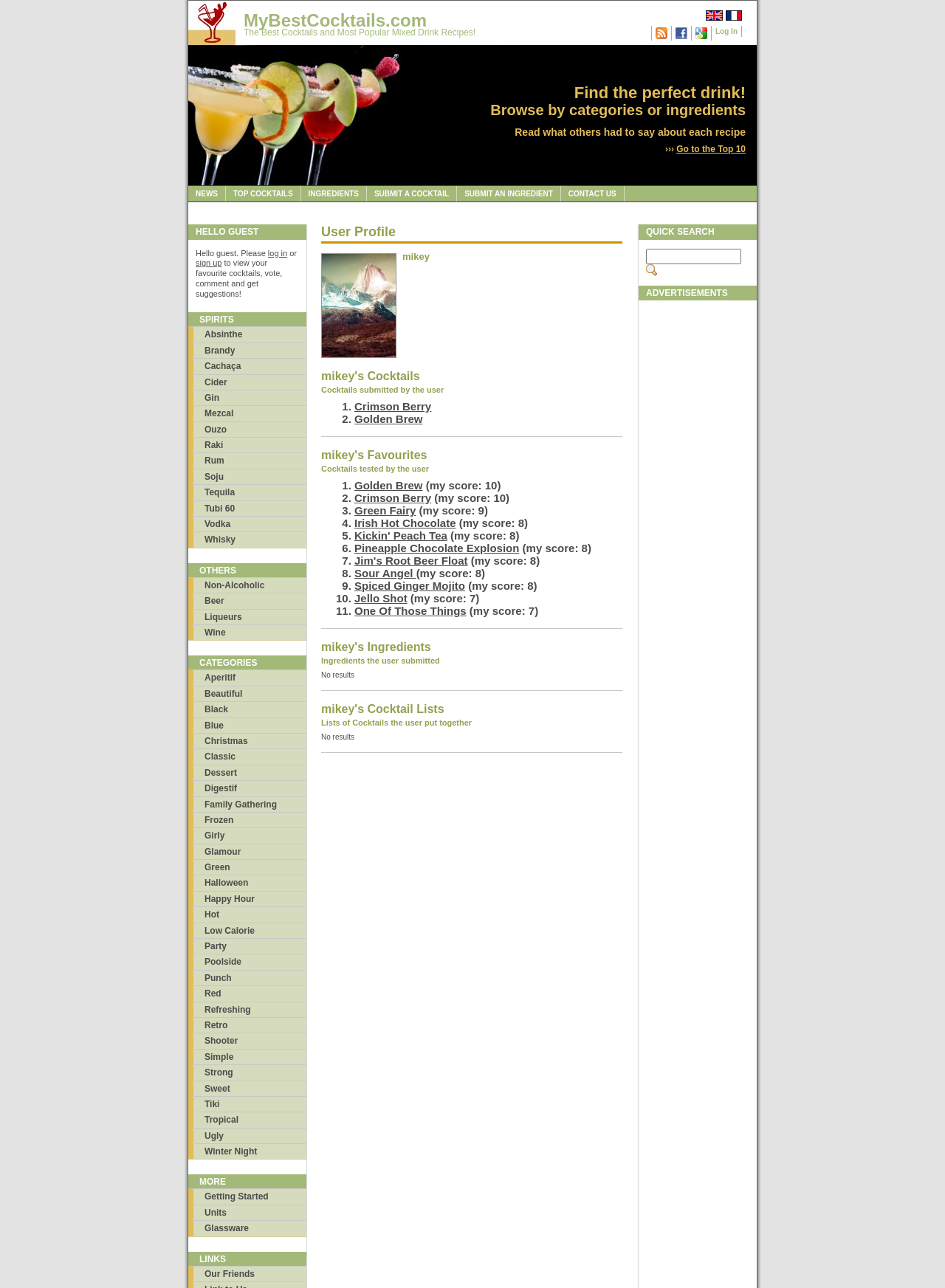Given the description: "Pineapple Chocolate Explosion", determine the bounding box coordinates of the UI element. The coordinates should be formatted as four float numbers between 0 and 1, [left, top, right, bottom].

[0.375, 0.421, 0.55, 0.43]